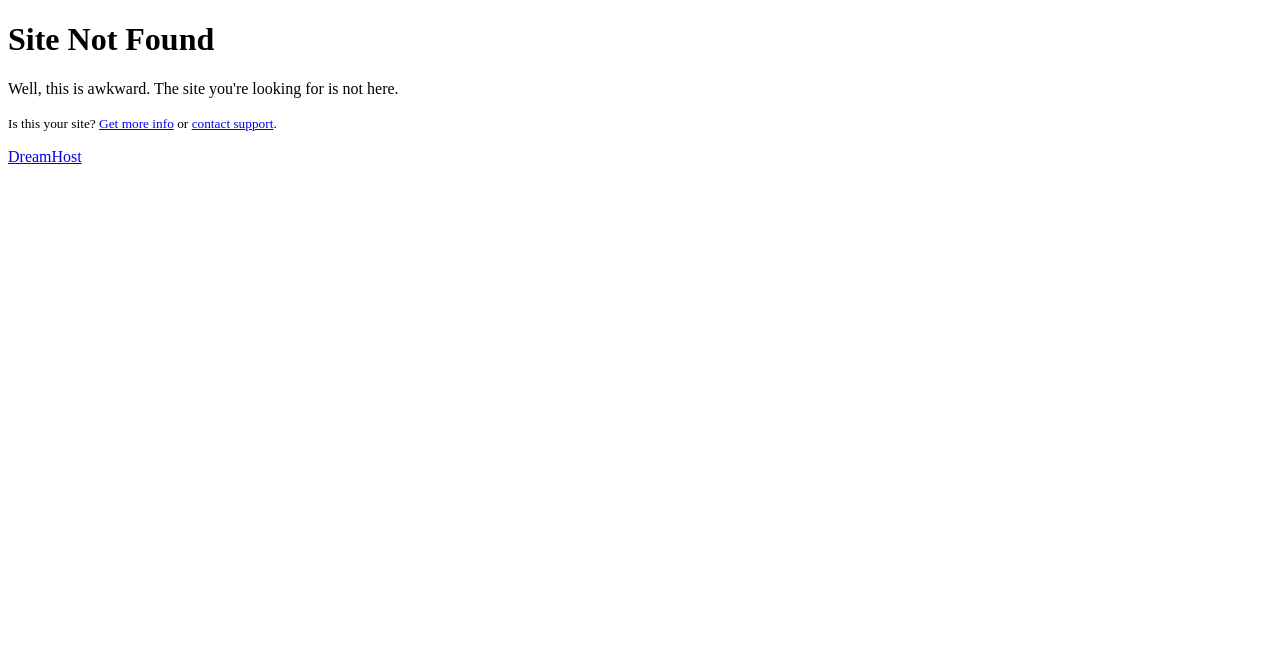What is the name of the hosting company?
Based on the image, answer the question with as much detail as possible.

The link 'DreamHost' is present on the webpage, indicating that DreamHost is the hosting company associated with this domain.